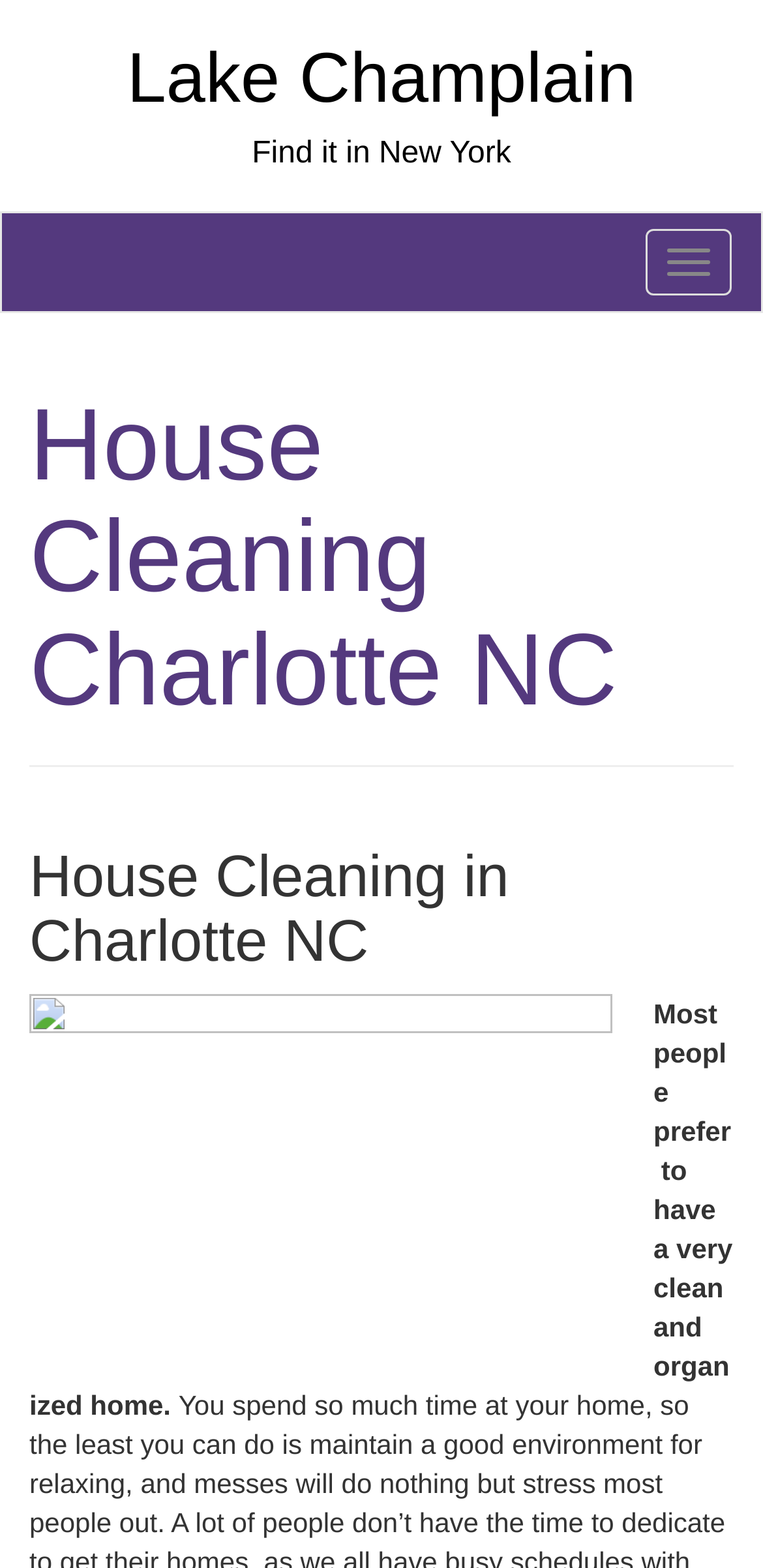Carefully examine the image and provide an in-depth answer to the question: What is the purpose of the button 'Toggle navigation'?

The button 'Toggle navigation' is located at the top right corner of the webpage, and its purpose is to allow users to navigate through the webpage's content. When clicked, it may reveal or hide a navigation menu.